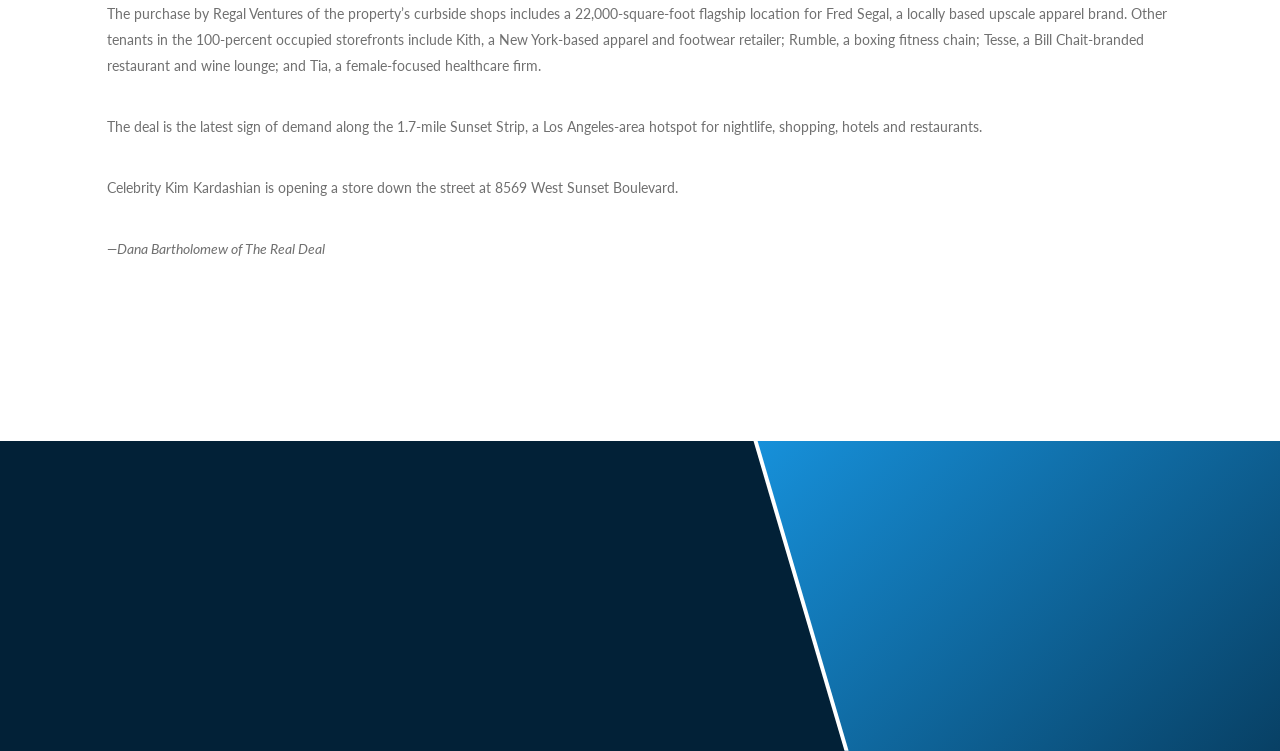Answer the question in a single word or phrase:
What is the purpose of the 'Connect With Us' section?

To get in touch with Regal Ventures